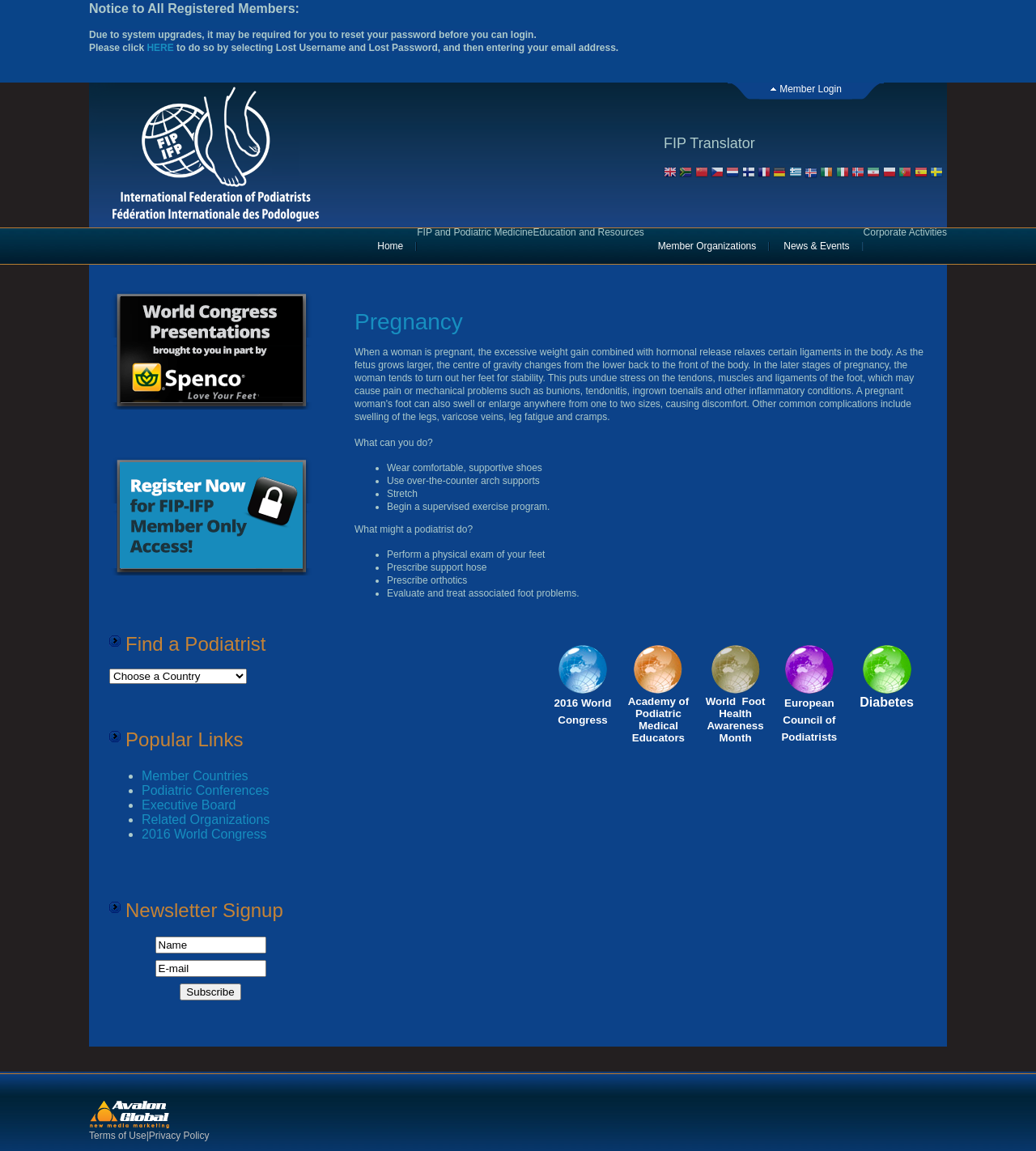Respond with a single word or phrase for the following question: 
What is the purpose of the 'Newsletter Signup' section?

To subscribe to a newsletter